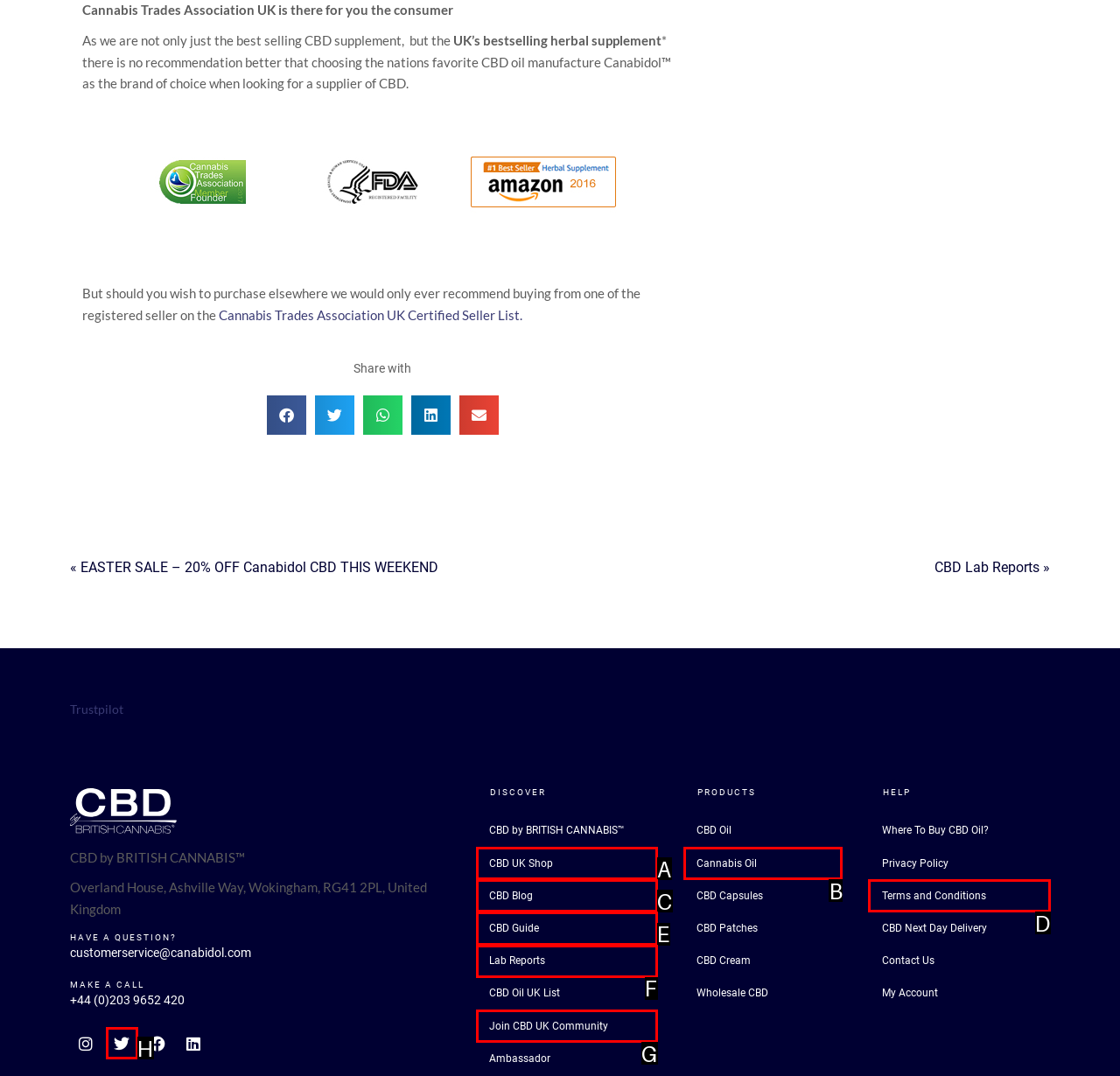Identify the HTML element that corresponds to the following description: Join CBD UK Community. Provide the letter of the correct option from the presented choices.

G